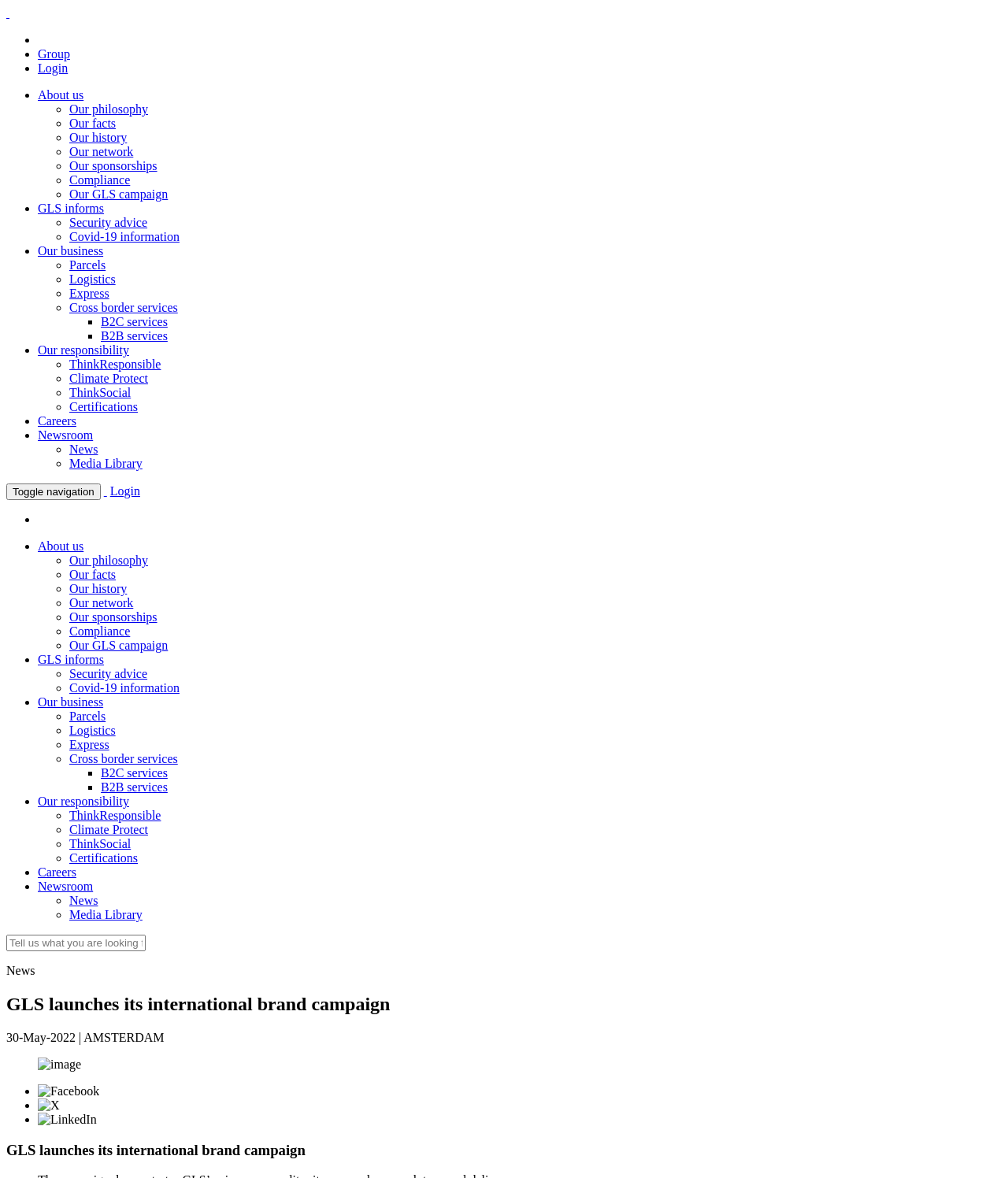Please give a succinct answer using a single word or phrase:
How many list markers are there on the webpage?

Many